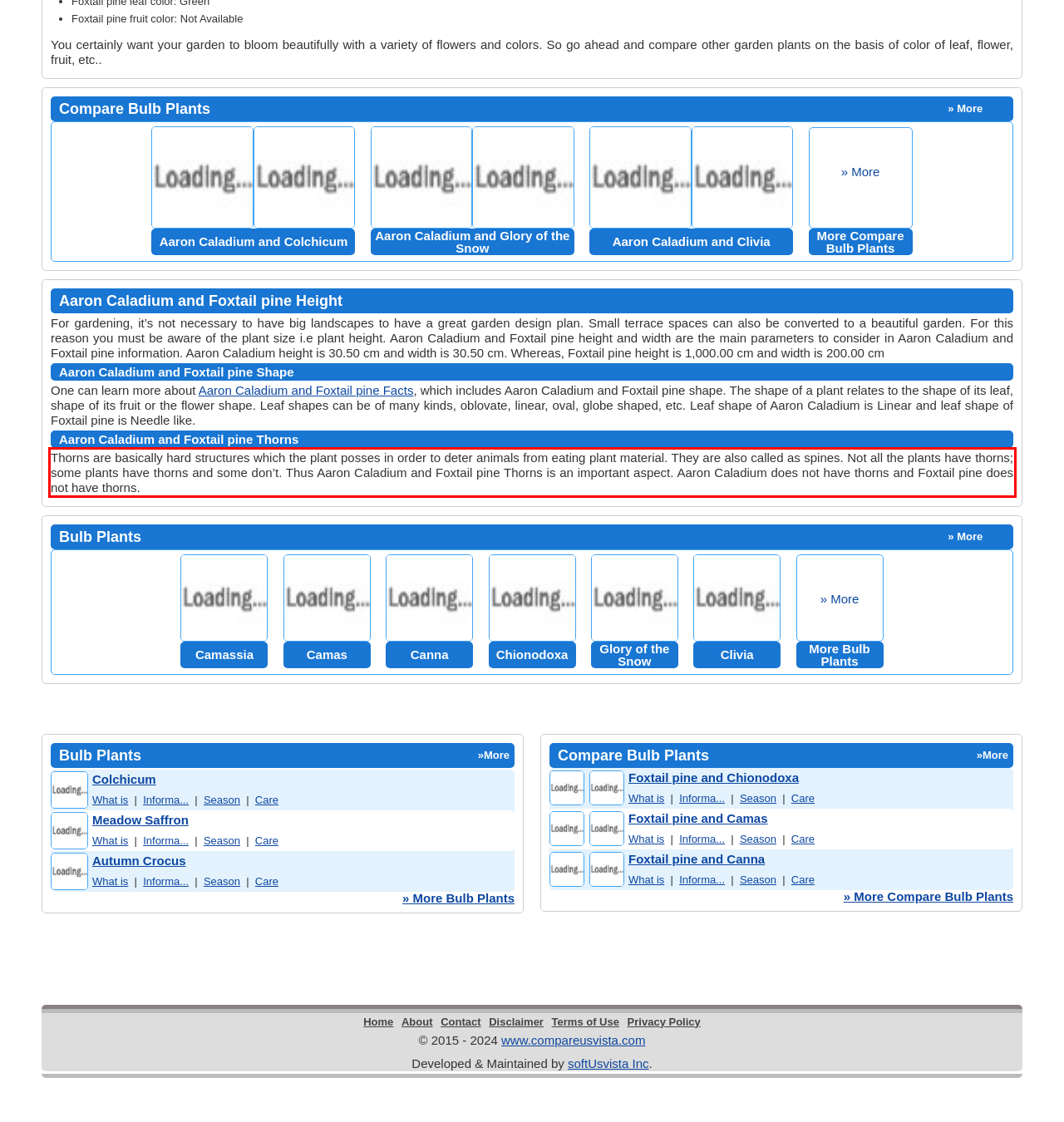Analyze the webpage screenshot and use OCR to recognize the text content in the red bounding box.

Thorns are basically hard structures which the plant posses in order to deter animals from eating plant material. They are also called as spines. Not all the plants have thorns; some plants have thorns and some don’t. Thus Aaron Caladium and Foxtail pine Thorns is an important aspect. Aaron Caladium does not have thorns and Foxtail pine does not have thorns.